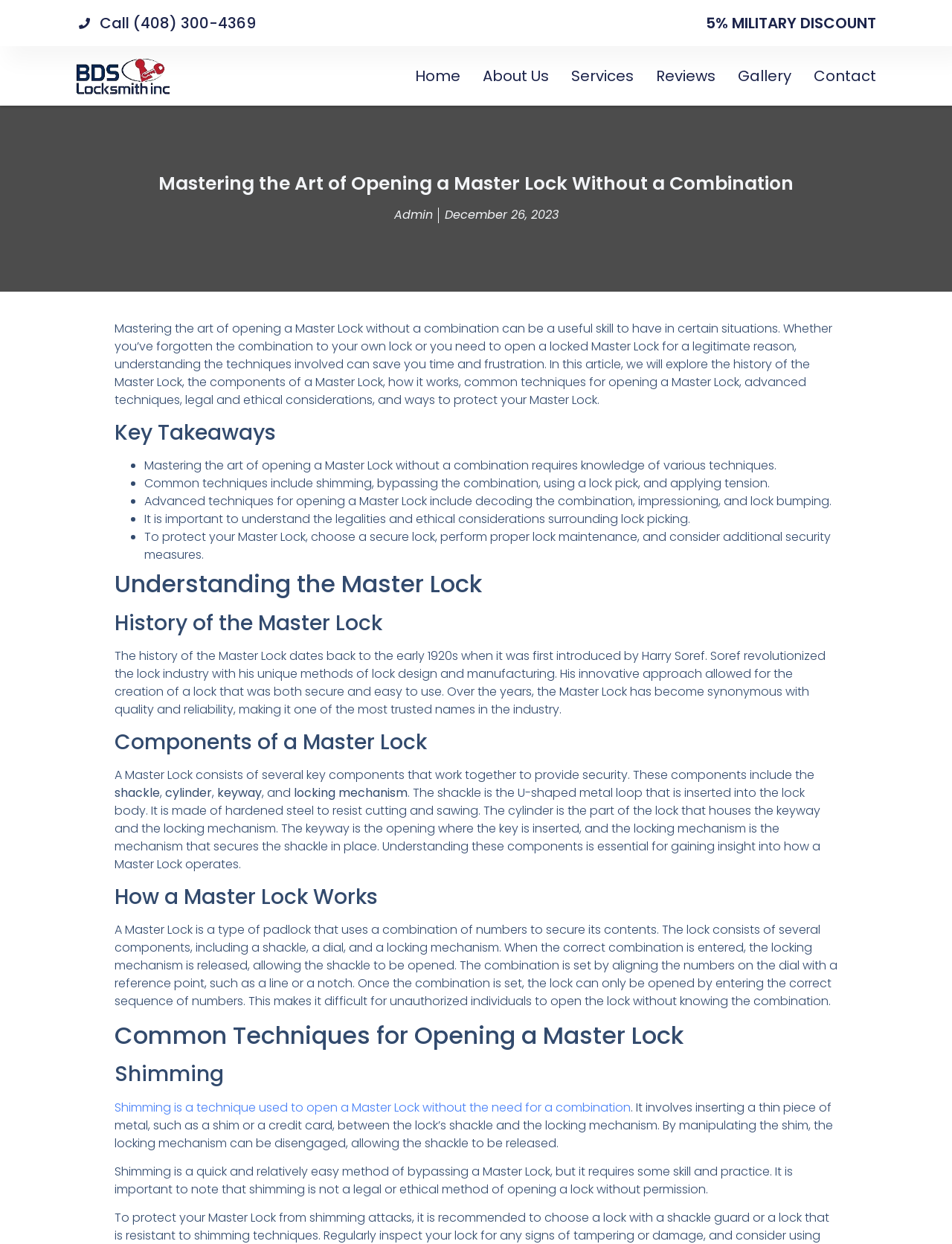Could you locate the bounding box coordinates for the section that should be clicked to accomplish this task: "Visit the homepage".

[0.436, 0.052, 0.483, 0.07]